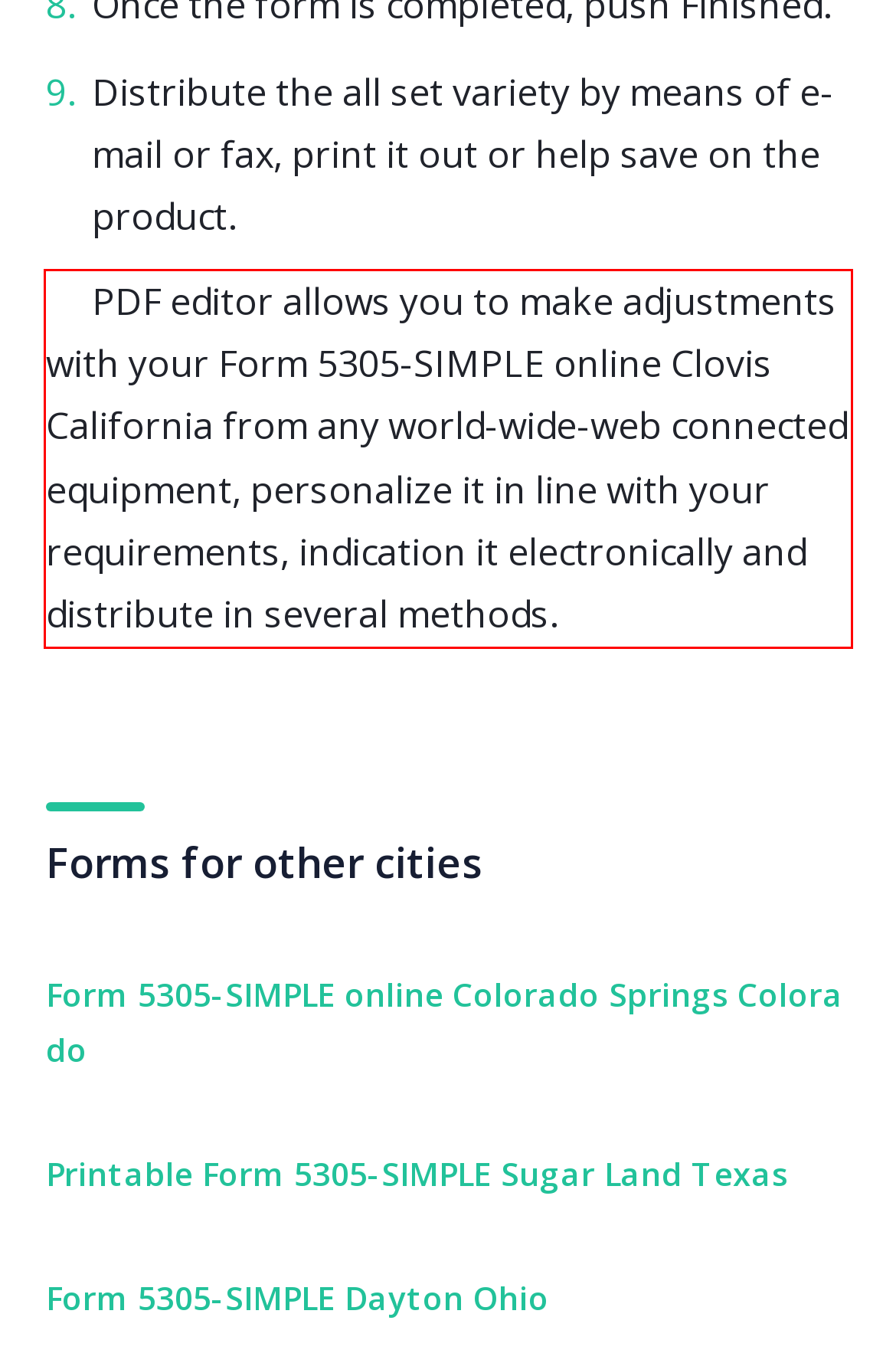Please look at the webpage screenshot and extract the text enclosed by the red bounding box.

PDF editor allows you to make adjustments with your Form 5305-SIMPLE online Clovis California from any world-wide-web connected equipment, personalize it in line with your requirements, indication it electronically and distribute in several methods.